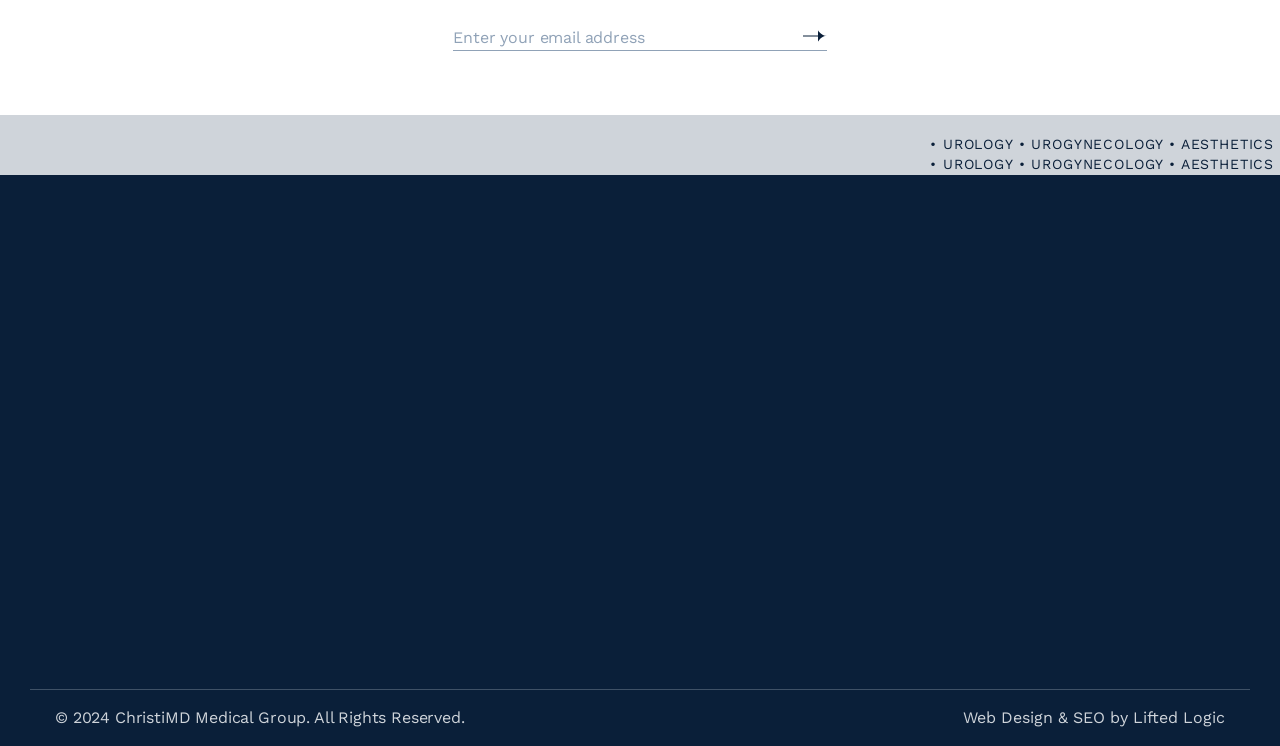Find the bounding box coordinates for the area that must be clicked to perform this action: "Visit the About page".

[0.043, 0.392, 0.322, 0.435]